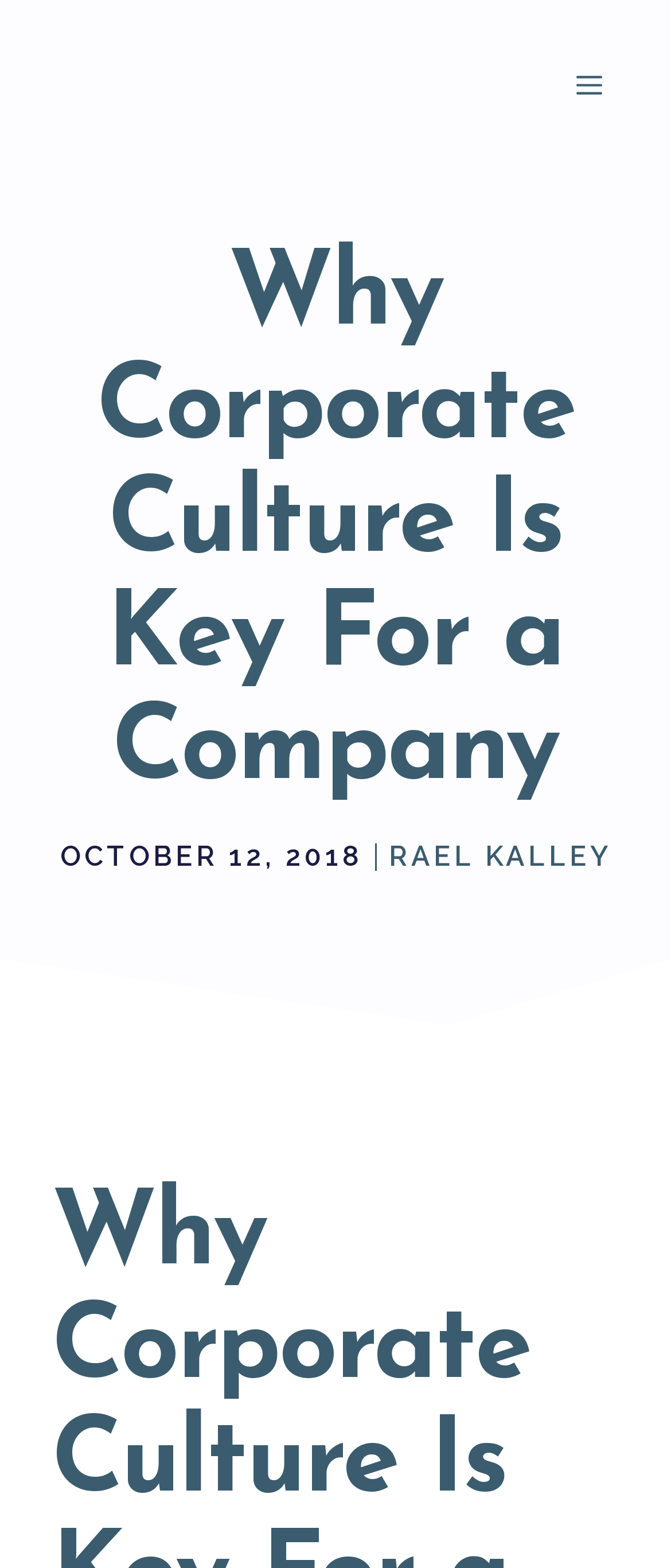Please determine the bounding box coordinates for the UI element described here. Use the format (top-left x, top-left y, bottom-right x, bottom-right y) with values bounded between 0 and 1: Menu

[0.808, 0.022, 0.949, 0.088]